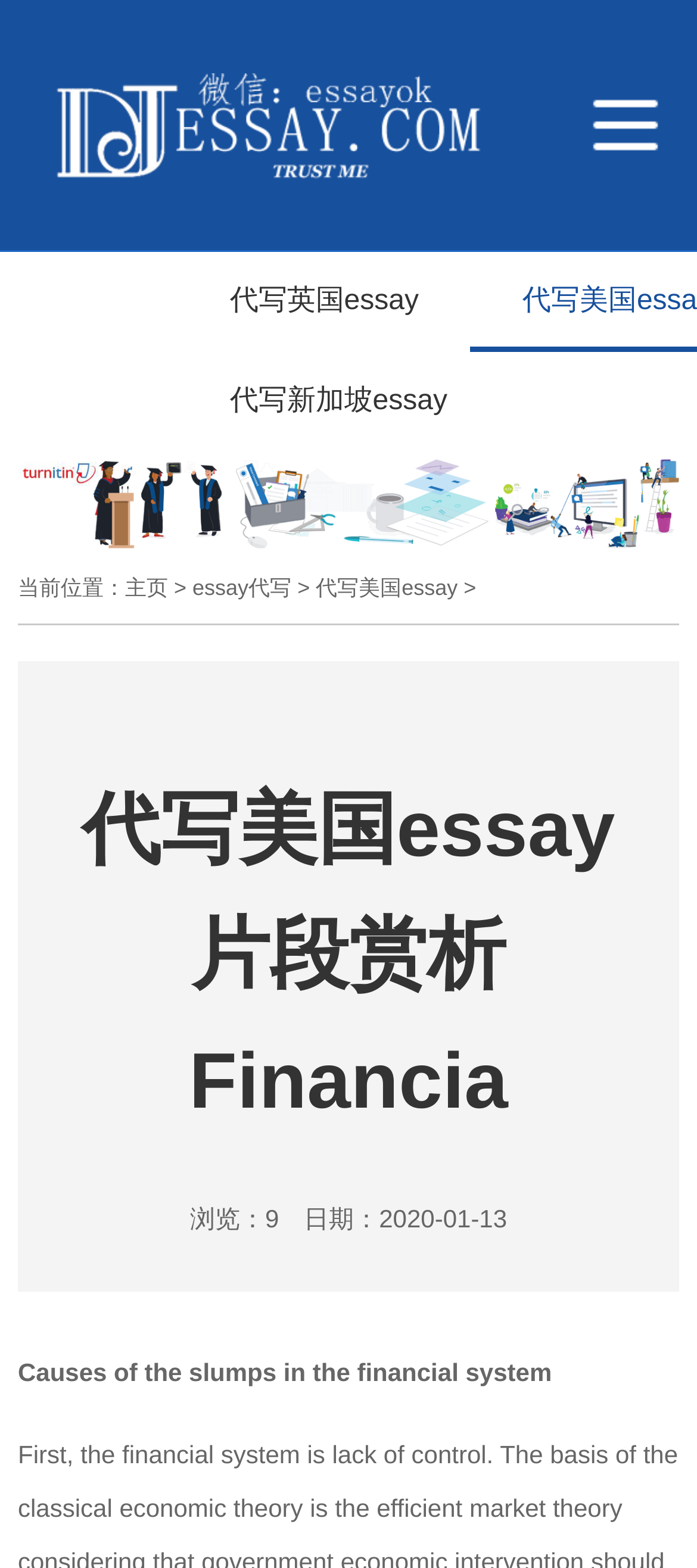Describe every aspect of the webpage in a detailed manner.

The webpage appears to be a financial essay writing service website. At the top, there is a heading that reads "essay代写，代写assignment，paper代写，代写留学作业，英国作业" with an accompanying image. Below this, there are two links, one for navigation and another with no text.

The main content of the webpage is divided into two sections. On the left, there are six links for different countries, including the UK, US, Australia, Hong Kong, New Zealand, and Canada, each with the option to write an essay for that country. These links are stacked vertically, with the UK link at the top and Canada at the bottom.

On the right, there is a section with a heading that reads "代写美国essay片段赏析Financia" and a subheading that says "浏览：9 日期：2020-01-13". This section appears to be a specific essay or article related to financial analysis.

At the top right corner, there is a navigation link that says "当前位置：" followed by a series of links, including "主页" and "essay代写", which suggests that the user is currently on a specific page within the website.